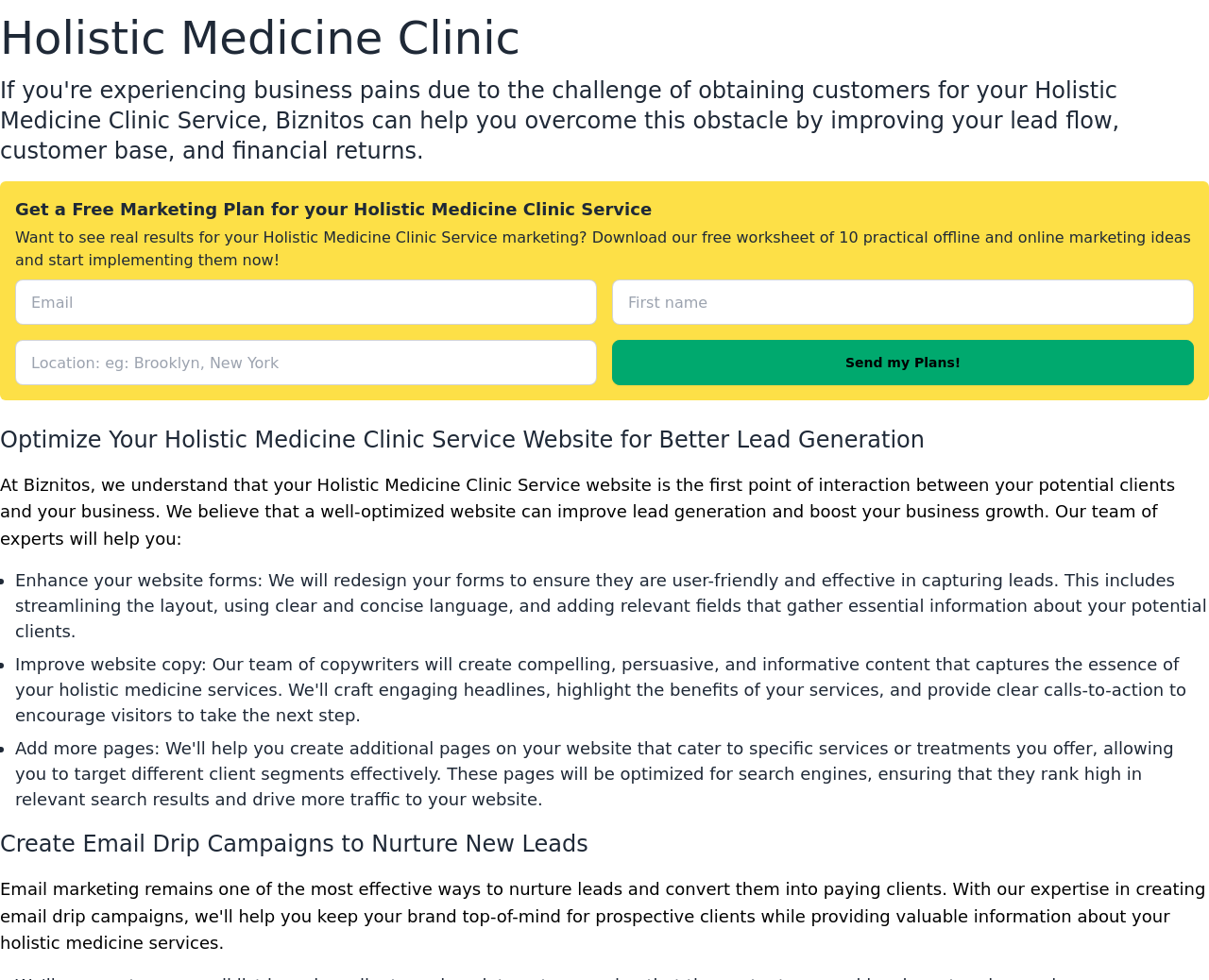Can you show the bounding box coordinates of the region to click on to complete the task described in the instruction: "Download the free worksheet"?

[0.012, 0.233, 0.985, 0.275]